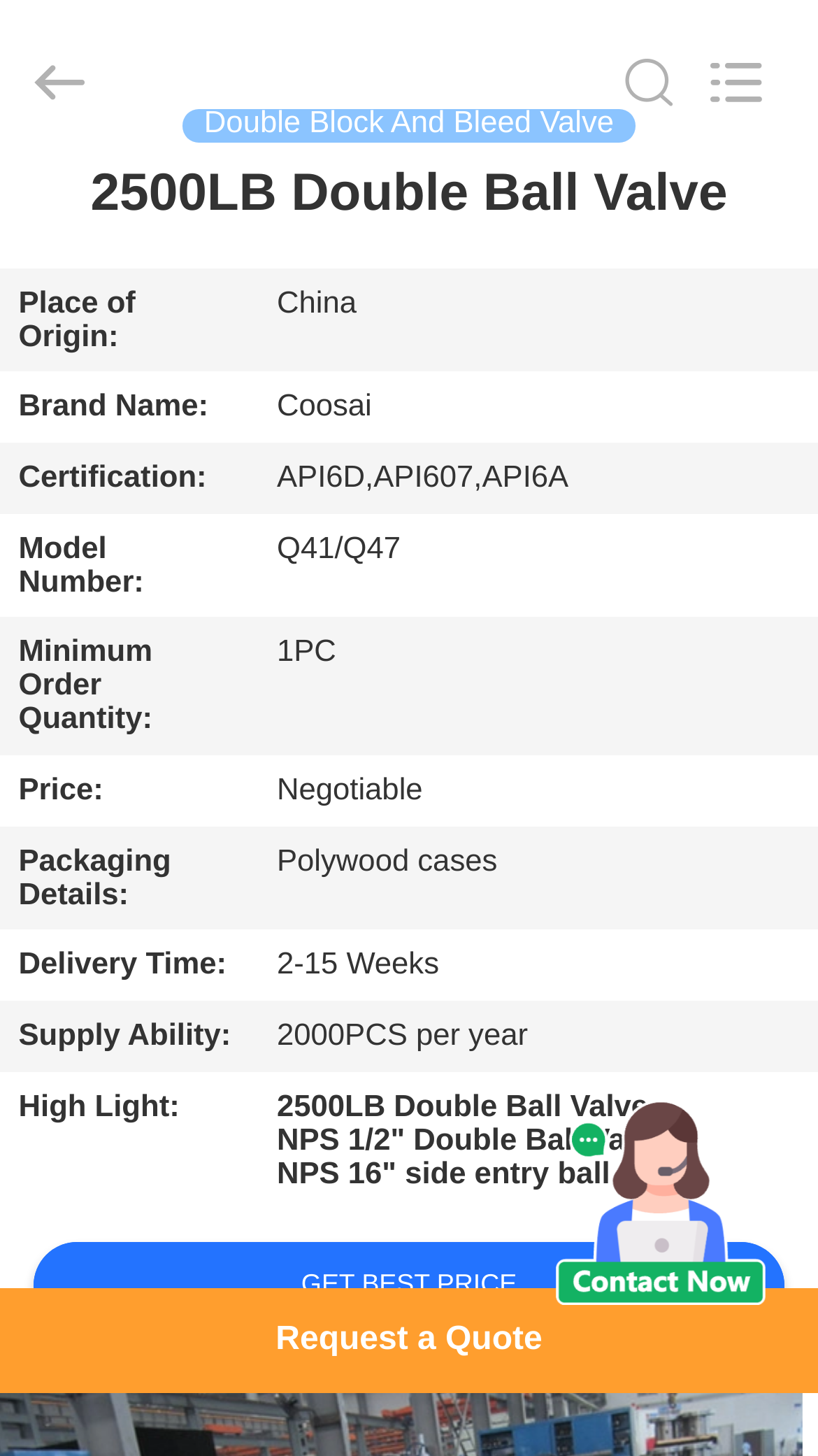Please locate the bounding box coordinates of the element's region that needs to be clicked to follow the instruction: "Get best price". The bounding box coordinates should be provided as four float numbers between 0 and 1, i.e., [left, top, right, bottom].

[0.04, 0.853, 0.96, 0.913]